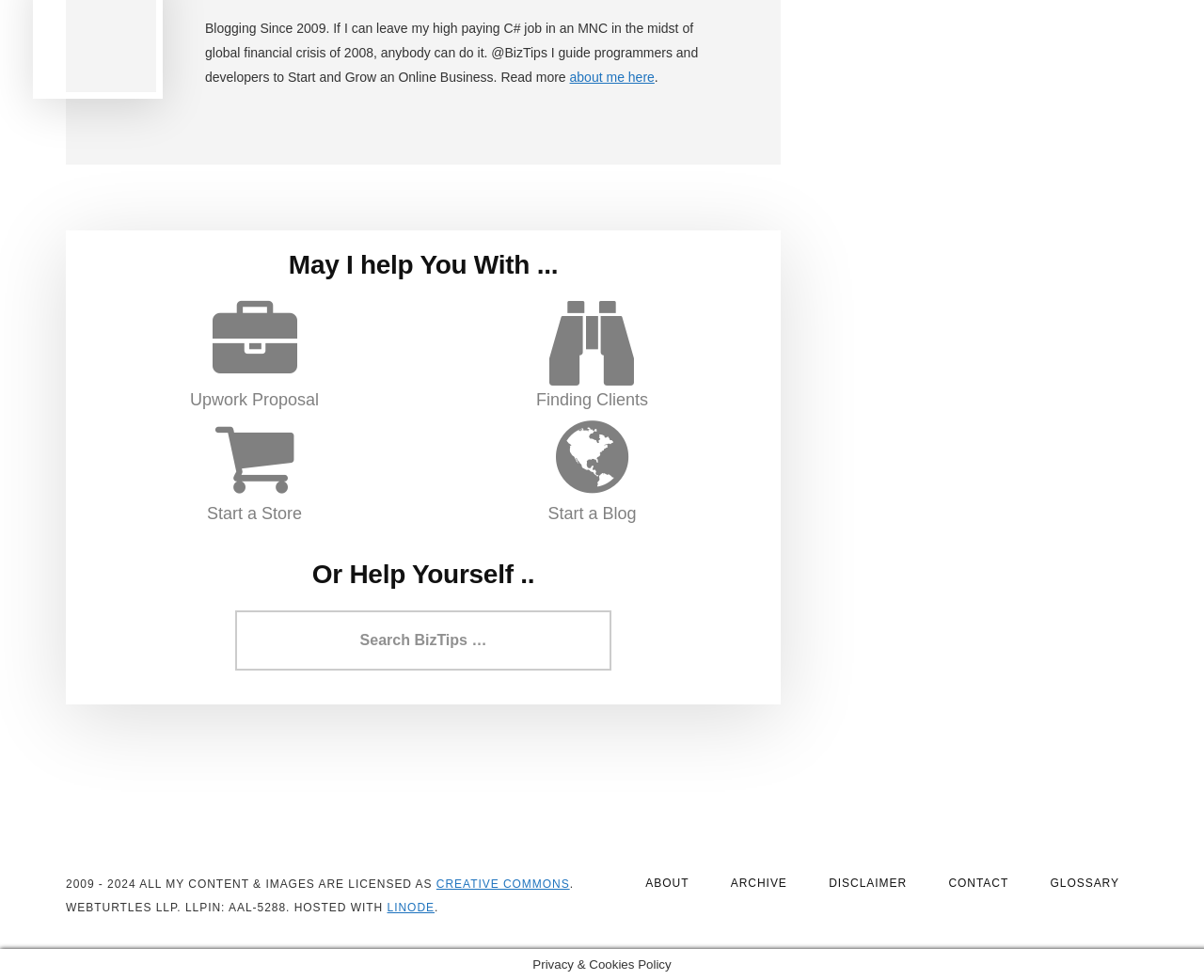How many links are there in the navigation section?
From the screenshot, supply a one-word or short-phrase answer.

5